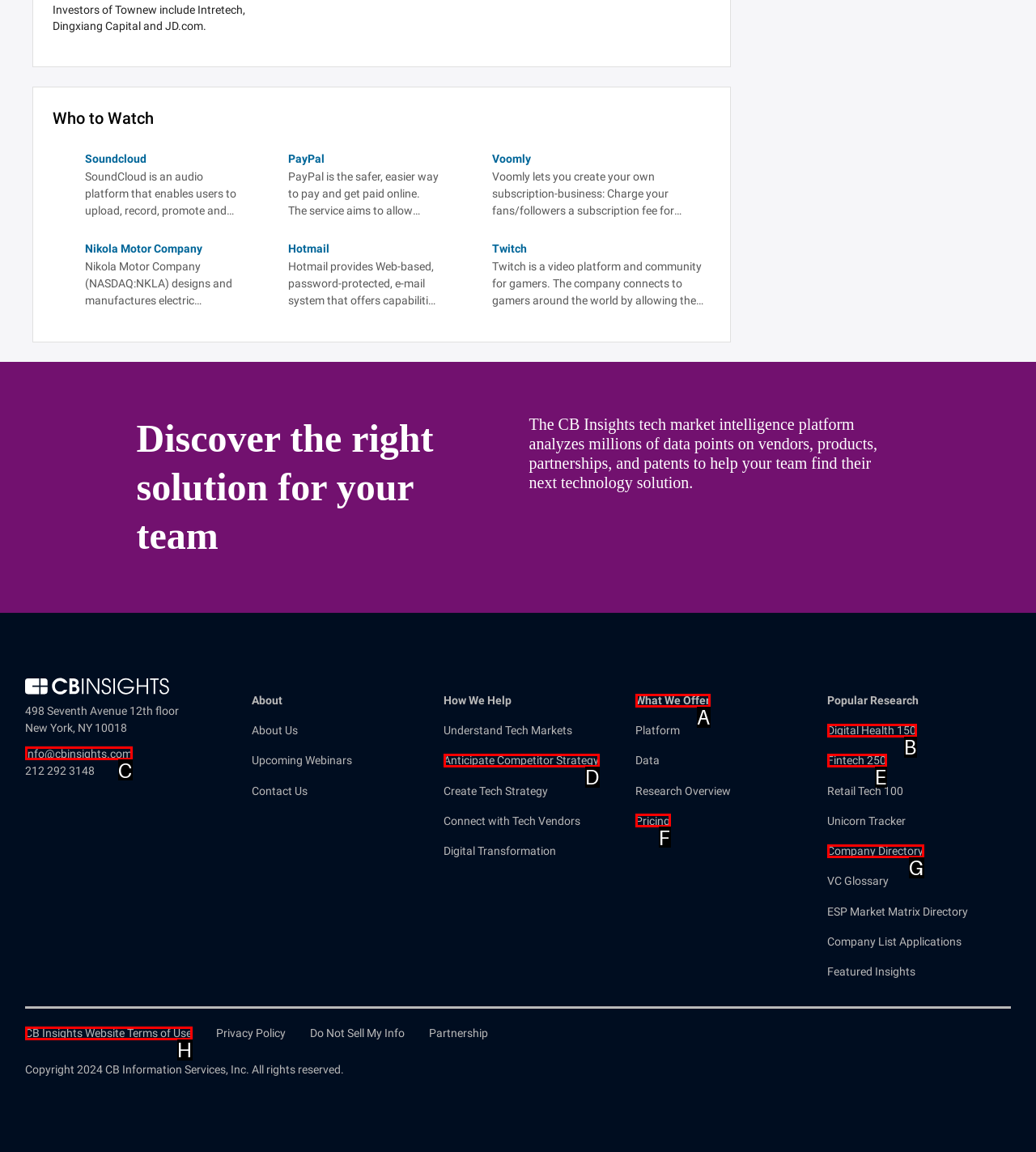Identify the HTML element that best fits the description: Pricing. Respond with the letter of the corresponding element.

F